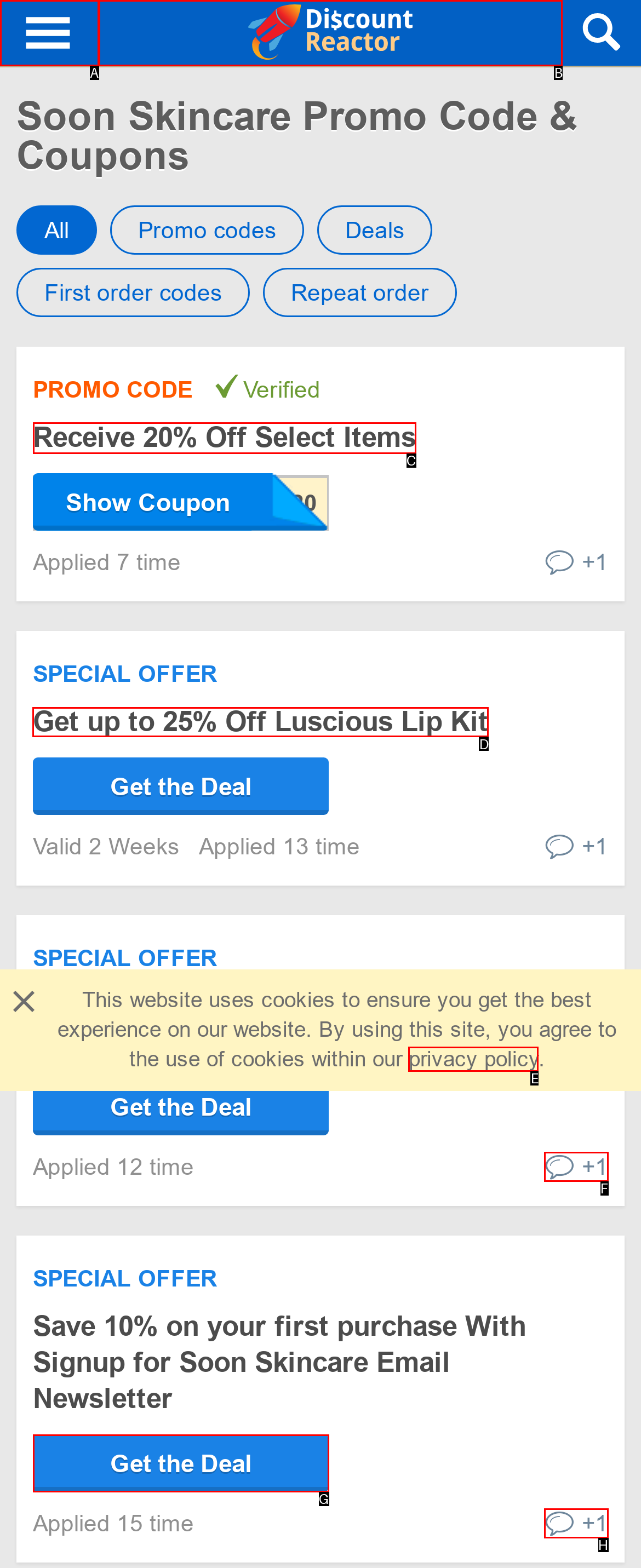Determine which HTML element should be clicked for this task: Click Get up to 25% Off Luscious Lip Kit
Provide the option's letter from the available choices.

D